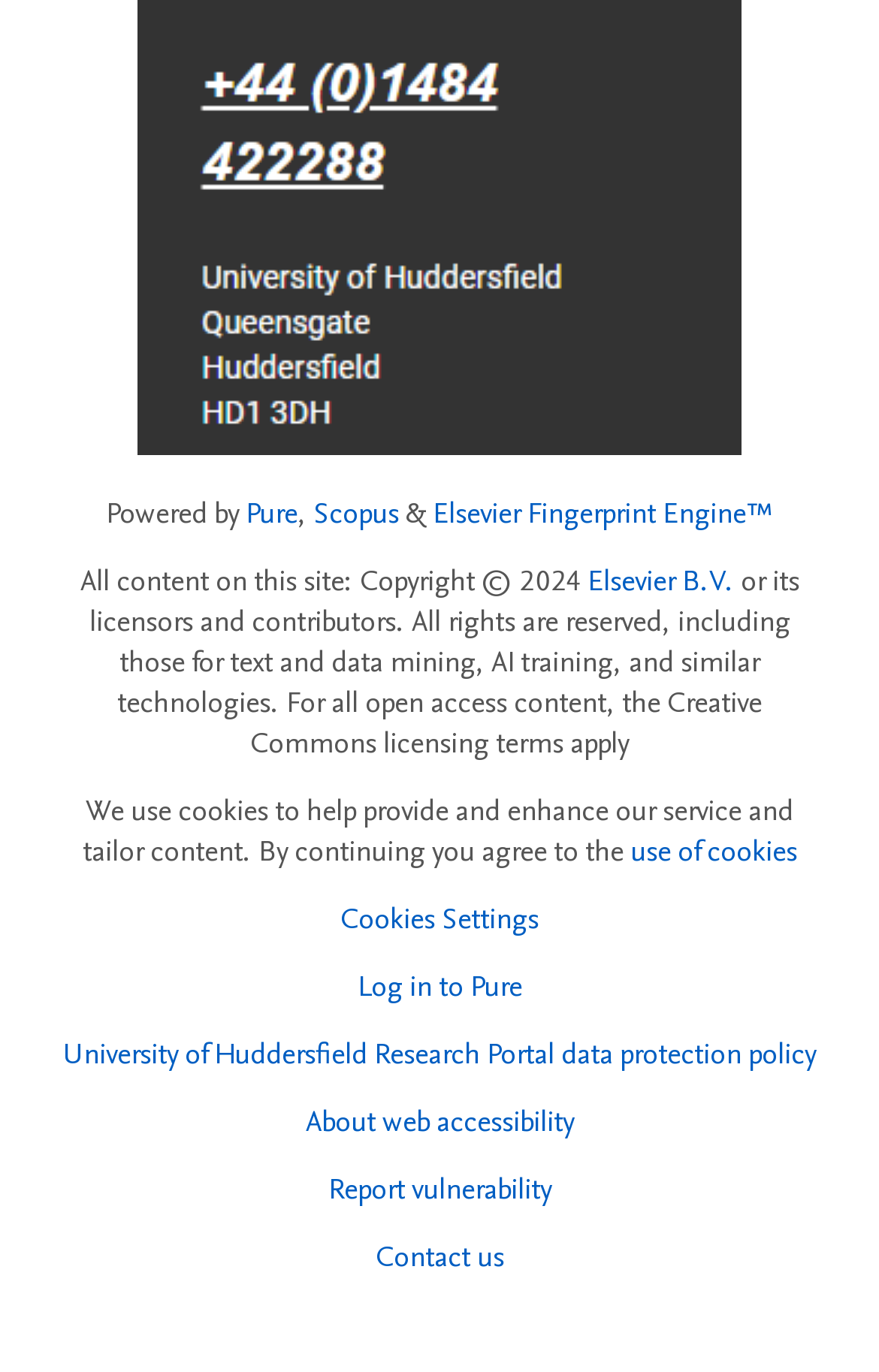Provide the bounding box coordinates for the area that should be clicked to complete the instruction: "Click the 'About' link".

None